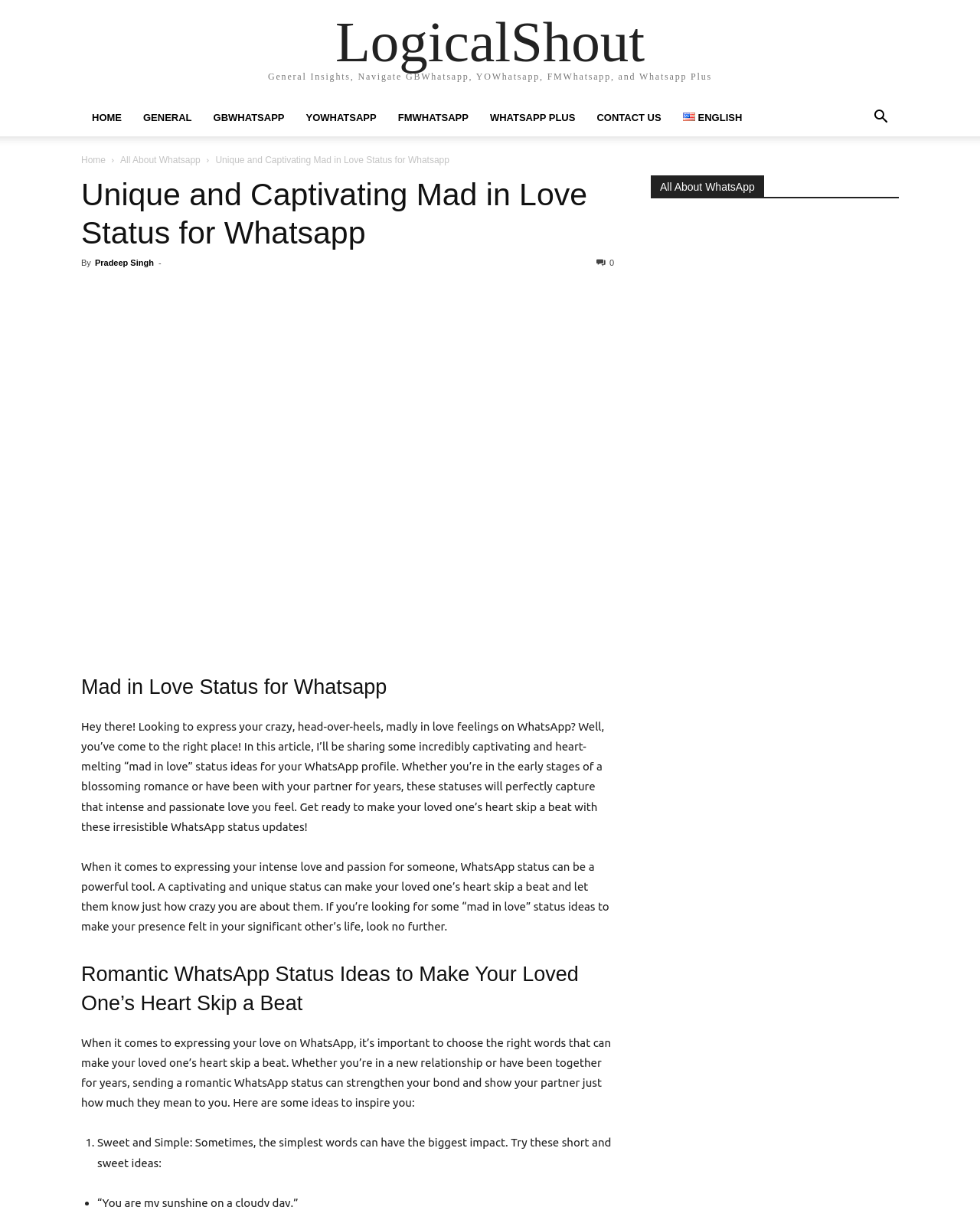Show the bounding box coordinates of the region that should be clicked to follow the instruction: "Click on the 'HOME' link."

[0.083, 0.082, 0.135, 0.113]